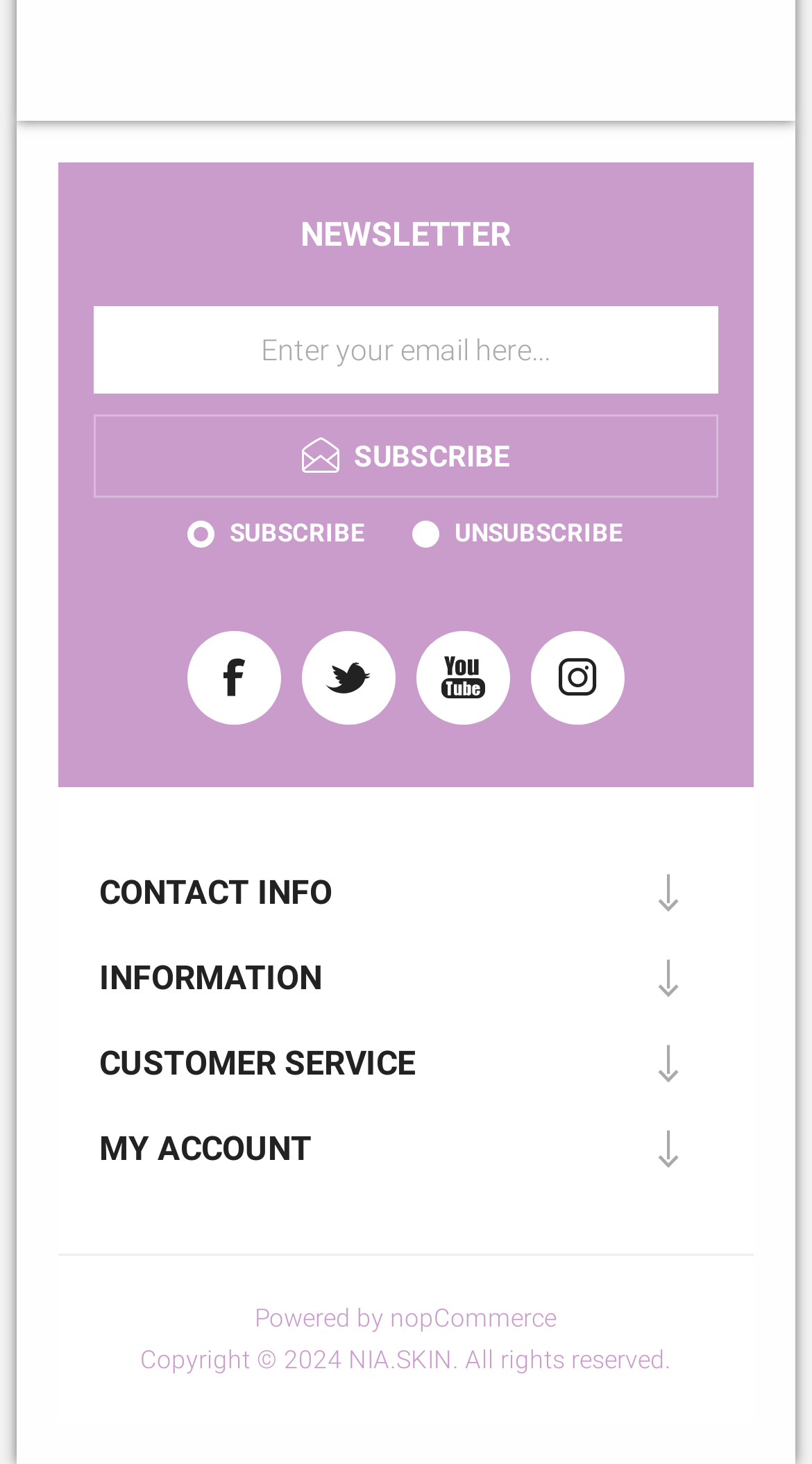Please specify the bounding box coordinates in the format (top-left x, top-left y, bottom-right x, bottom-right y), with values ranging from 0 to 1. Identify the bounding box for the UI component described as follows: nopCommerce

[0.481, 0.89, 0.686, 0.91]